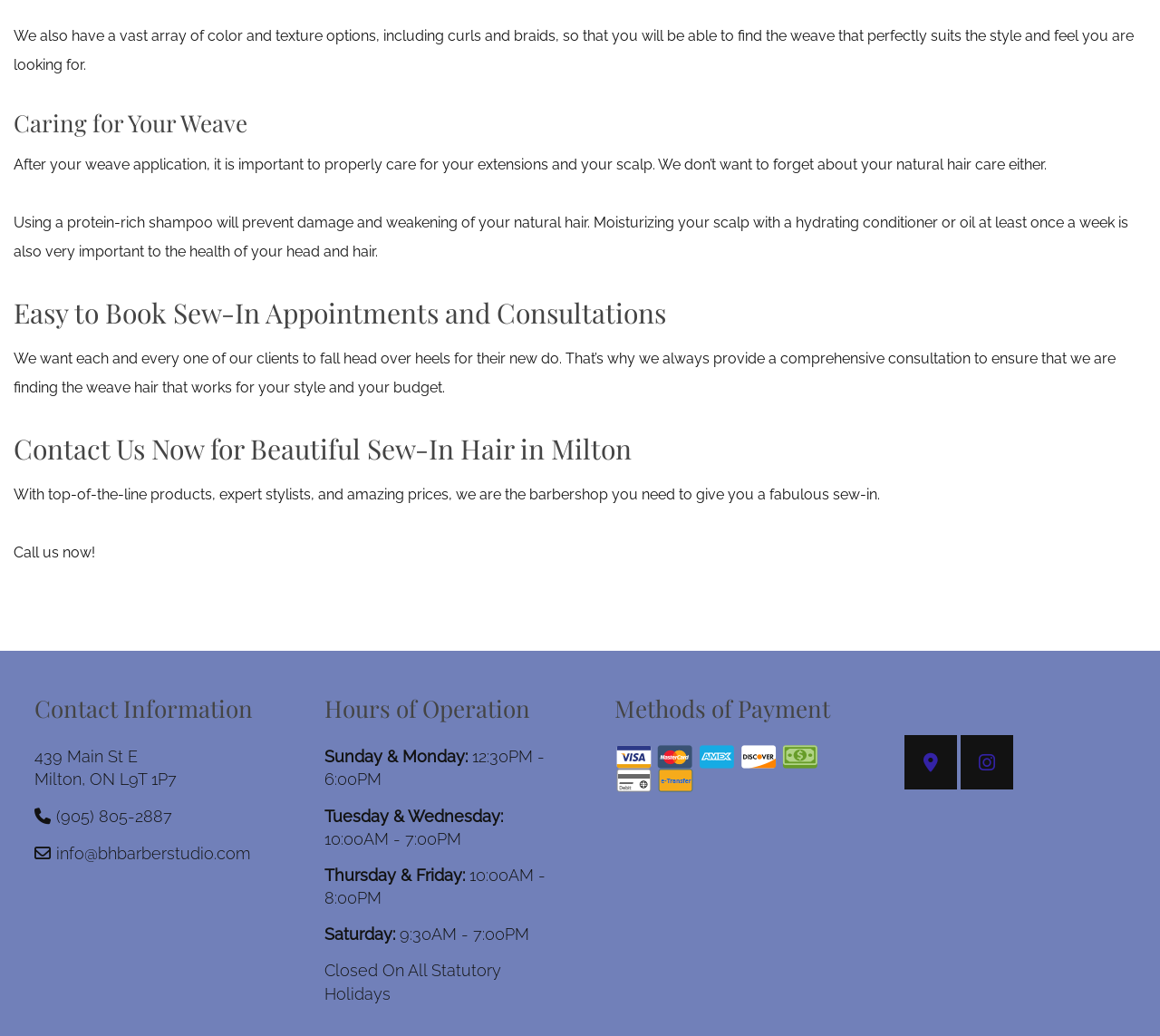What is the phone number of the barber studio?
Please give a detailed and elaborate answer to the question.

The phone number of the barber studio can be found in the 'Contact Us' section of the webpage, which provides the phone number as (905) 805-2887.